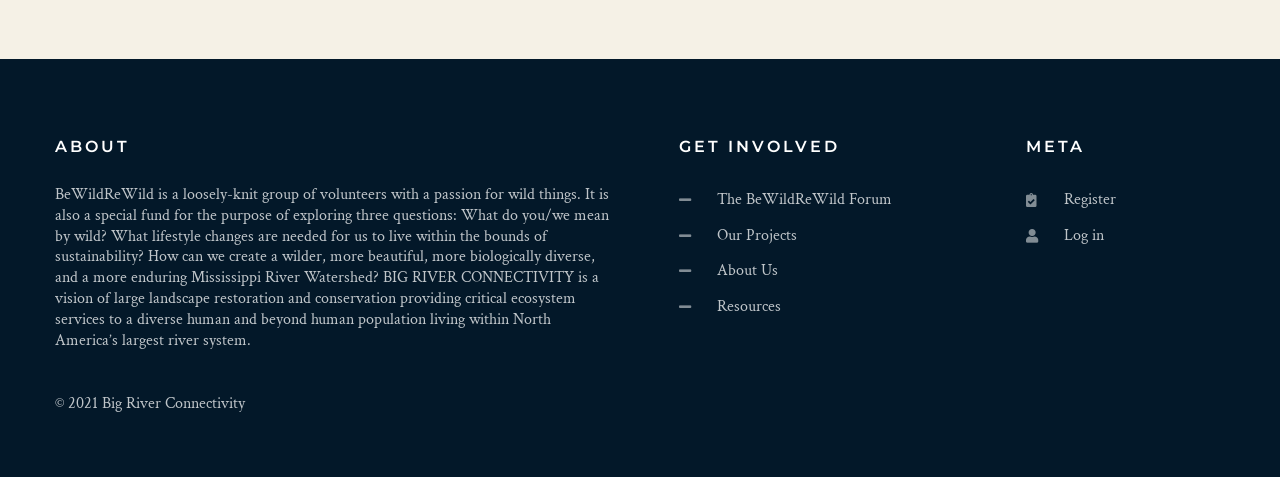From the webpage screenshot, predict the bounding box of the UI element that matches this description: "Resources".

[0.531, 0.612, 0.786, 0.675]